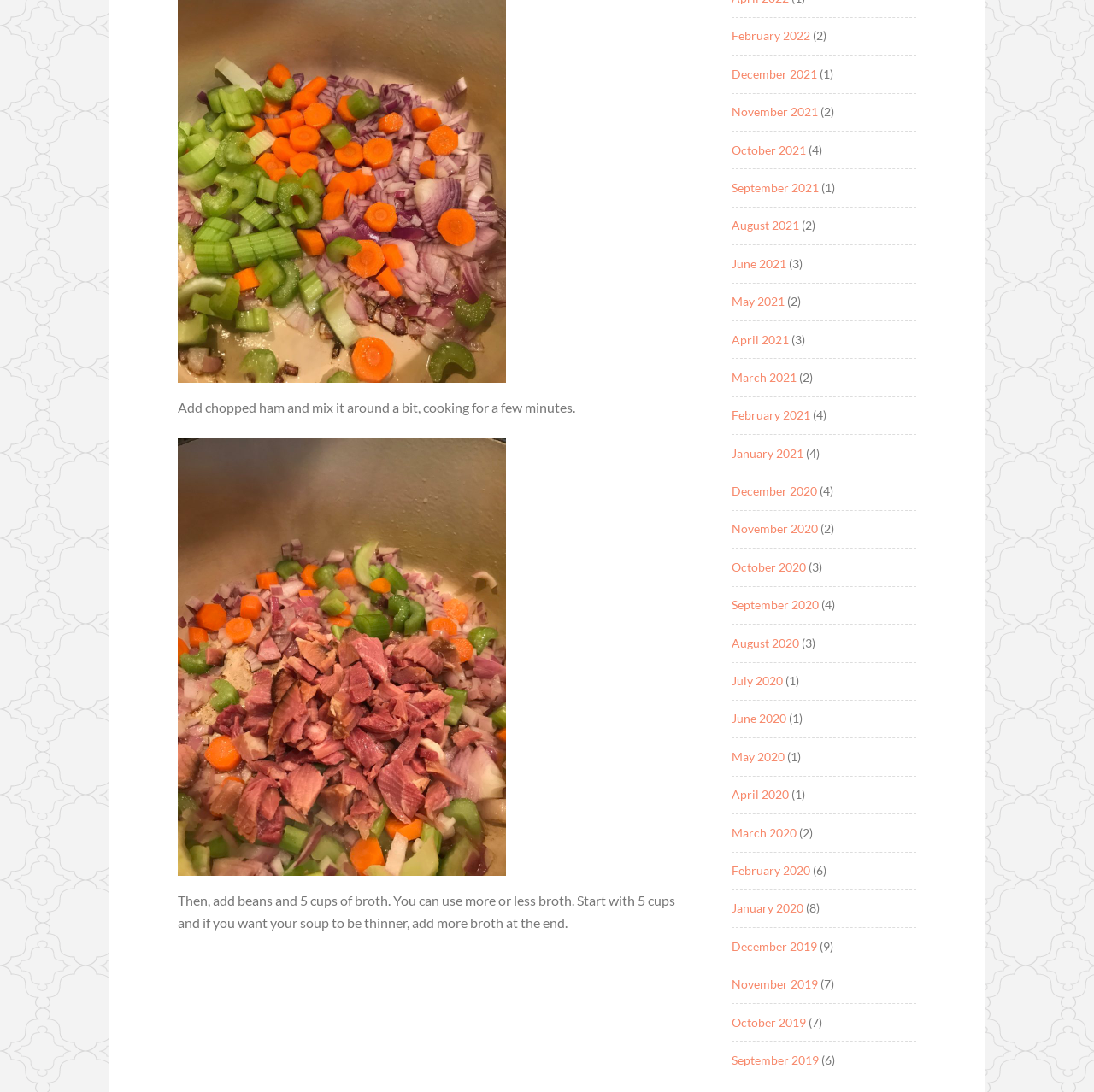From the webpage screenshot, predict the bounding box of the UI element that matches this description: "Glisten".

None